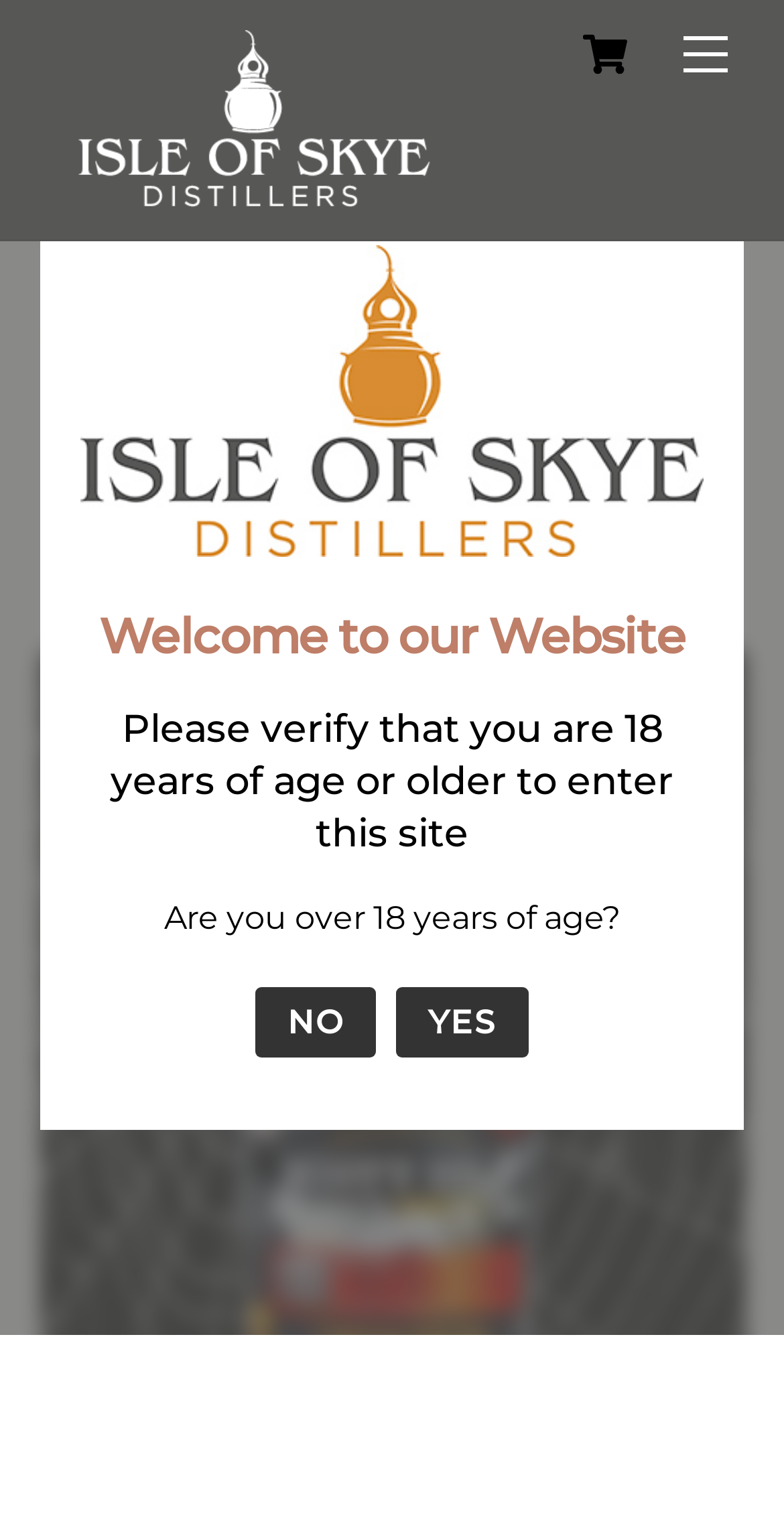Construct a comprehensive description capturing every detail on the webpage.

The webpage is focused on Isle of Skye Distillers, with a prominent dialog box in the center of the page, taking up most of the screen. The dialog box contains an image of the distillery's logo at the top, followed by a heading that reads "Welcome to our Website". Below the heading, there is a static text that asks users to verify their age, stating "Please verify that you are 18 years of age or older to enter this site". 

Underneath the text, there are two buttons, "NO" and "YES", which are positioned side by side, with the "NO" button on the left and the "YES" button on the right. The buttons are roughly in the middle of the dialog box.

At the top-right corner of the page, there are three links: "Menu", "Shop Cart Cart", and another "Isle of Skye Distillers" link. The "Shop Cart Cart" link has a small image of a shopping cart next to it.

Below the dialog box, there is a section dedicated to Scottish Halloween traditions. It starts with a heading that reads "Scottish Halloween Traditions", followed by a link with the same text. Below the heading, there is a figure that takes up most of the width of the page, containing an image with a filename "spookily_spiced_900x". 

At the very bottom of the page, there is a "Back To Top" static text, positioned at the right edge of the page.